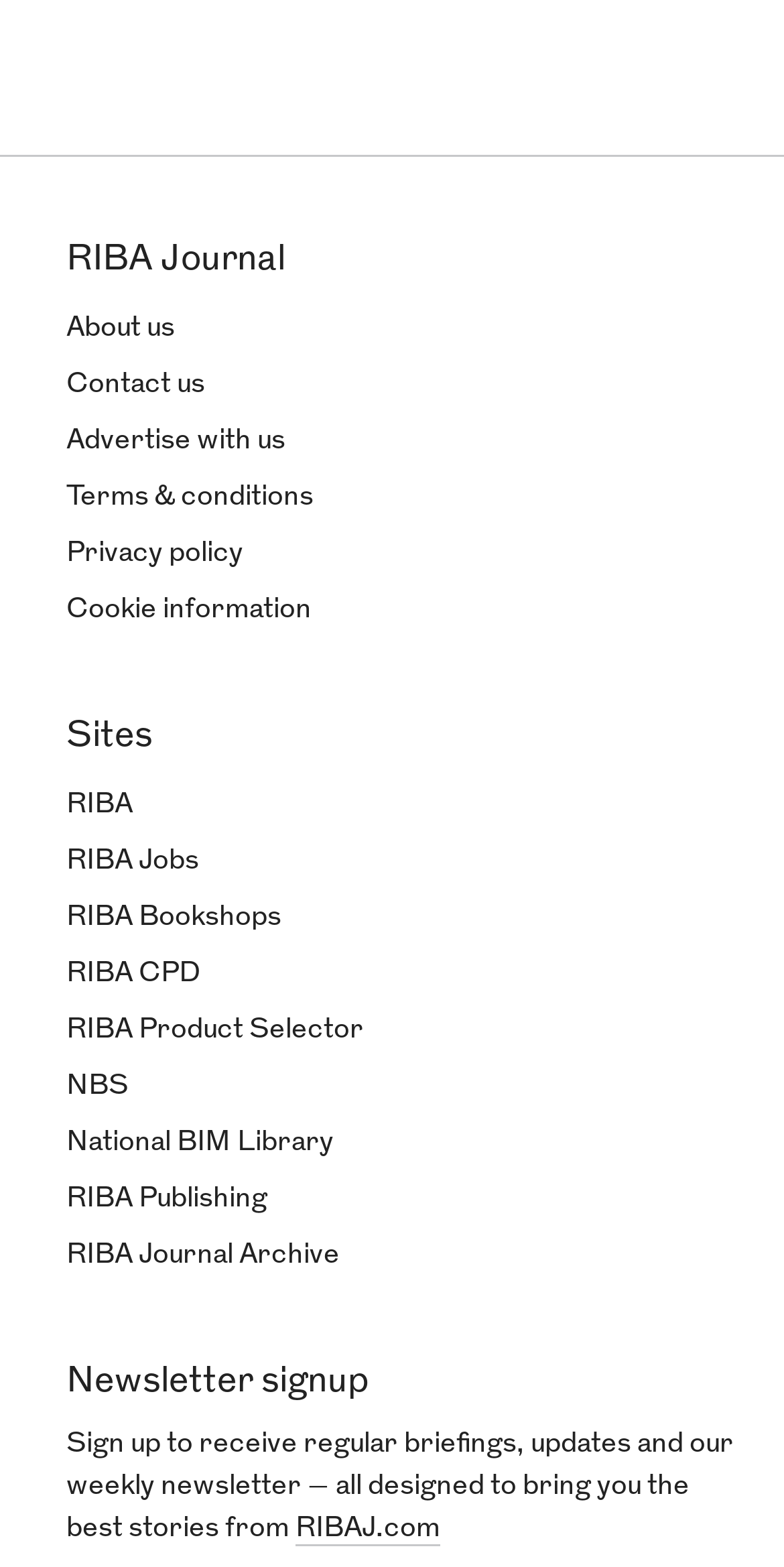Give a concise answer of one word or phrase to the question: 
How many headings are on the webpage?

3